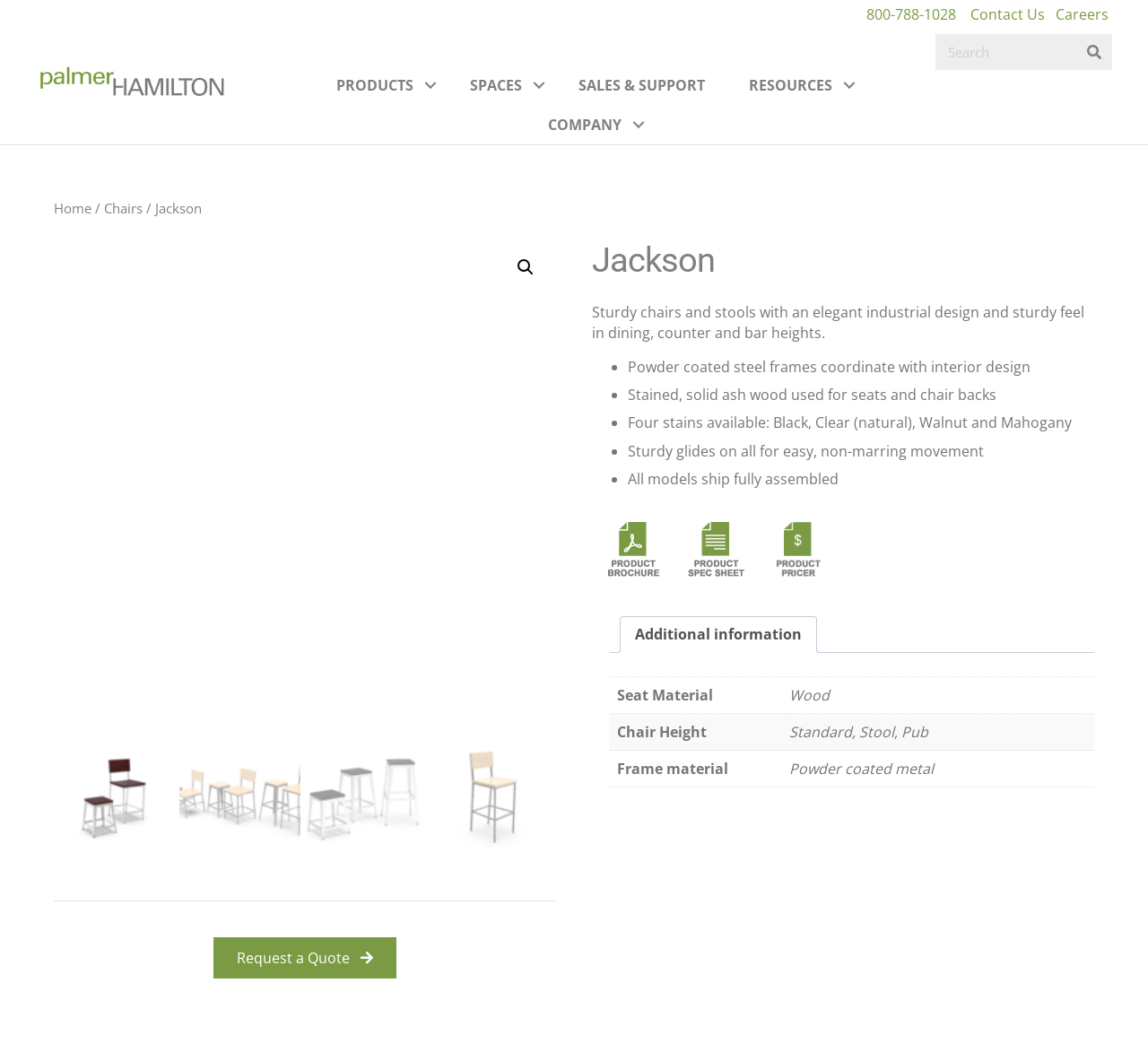Can you specify the bounding box coordinates for the region that should be clicked to fulfill this instruction: "View Jackson Metal Chairs".

[0.047, 0.226, 0.484, 0.707]